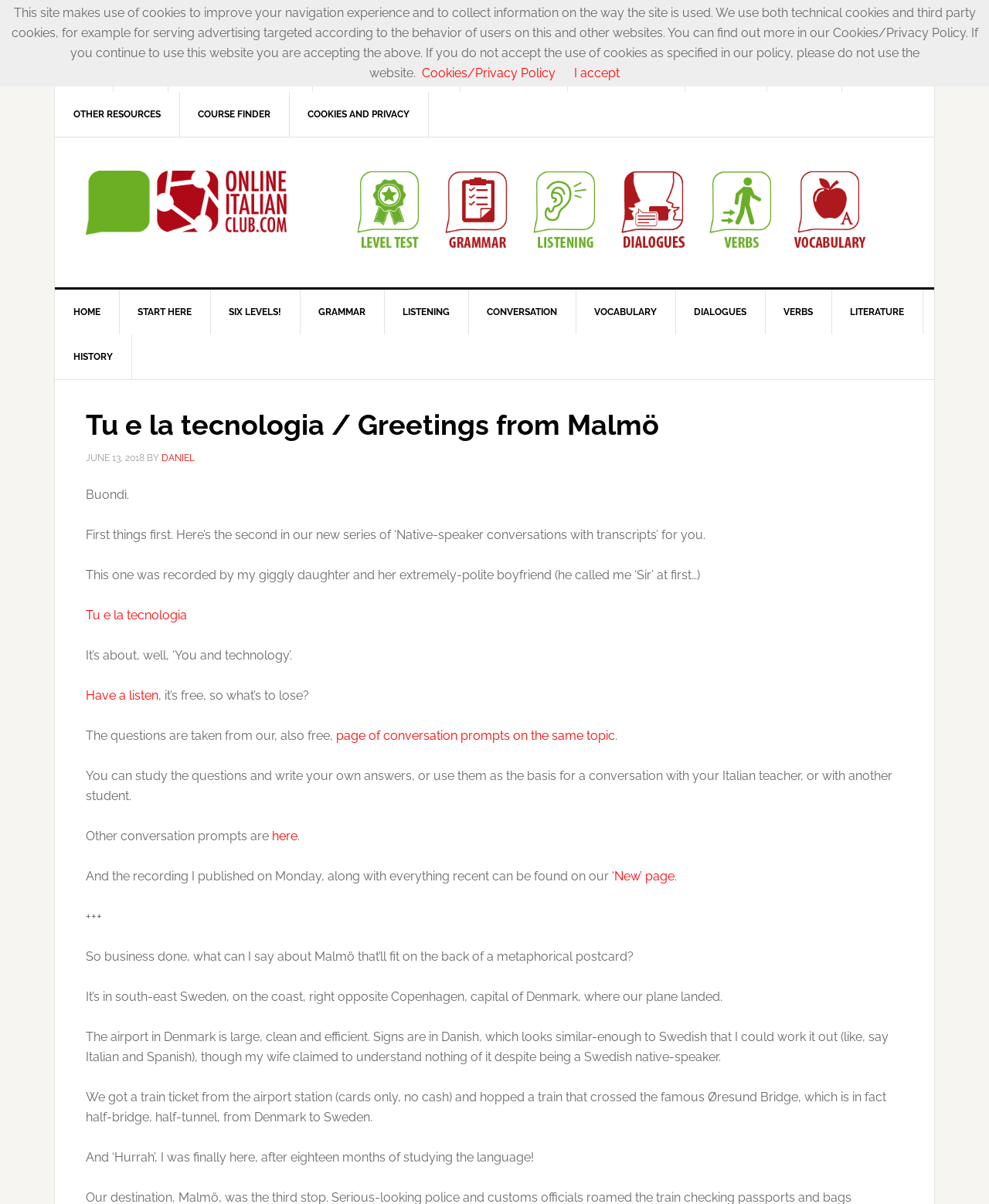Answer in one word or a short phrase: 
What is the name of the website?

Tu e la tecnologia / Greetings from Malmö